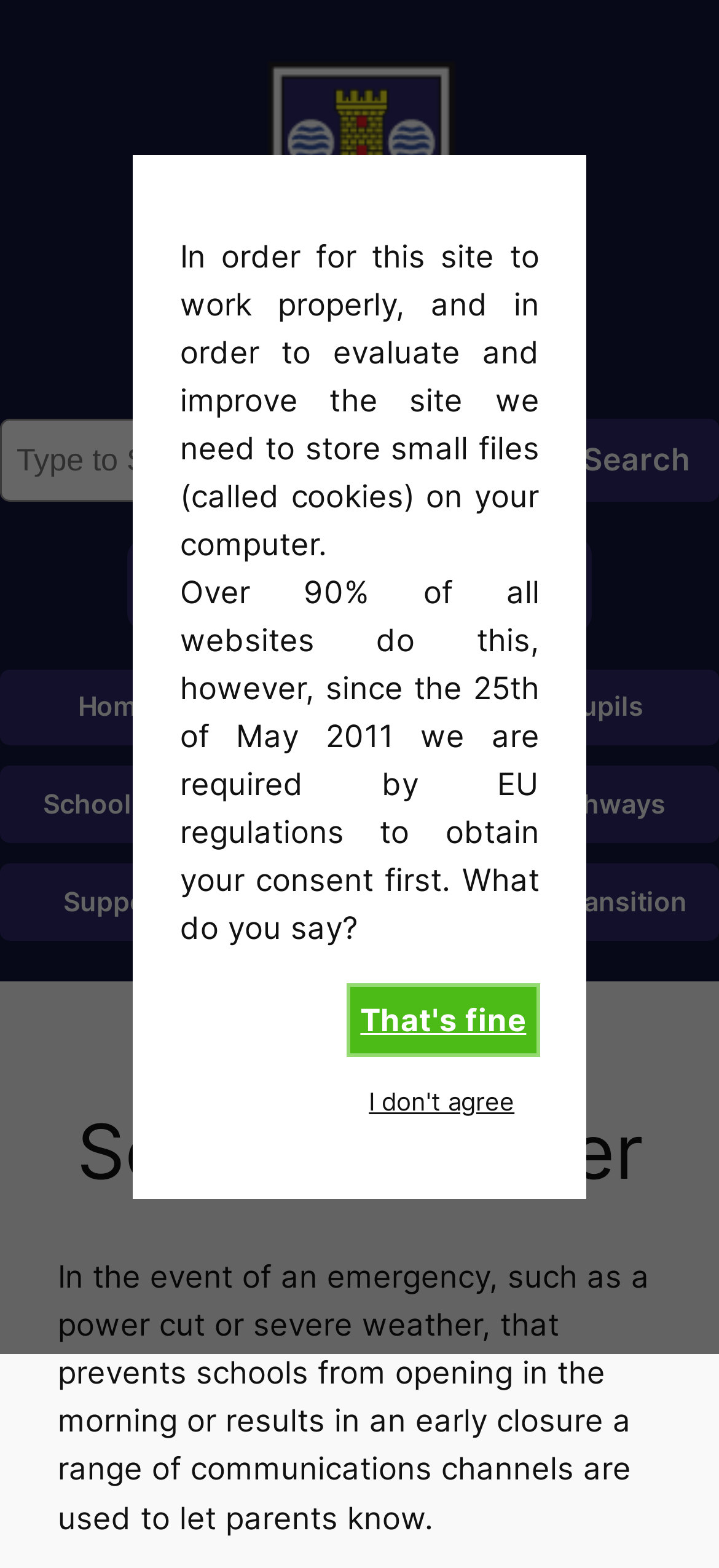Respond with a single word or phrase to the following question:
What is the purpose of storing small files on the user's computer?

To evaluate and improve the site